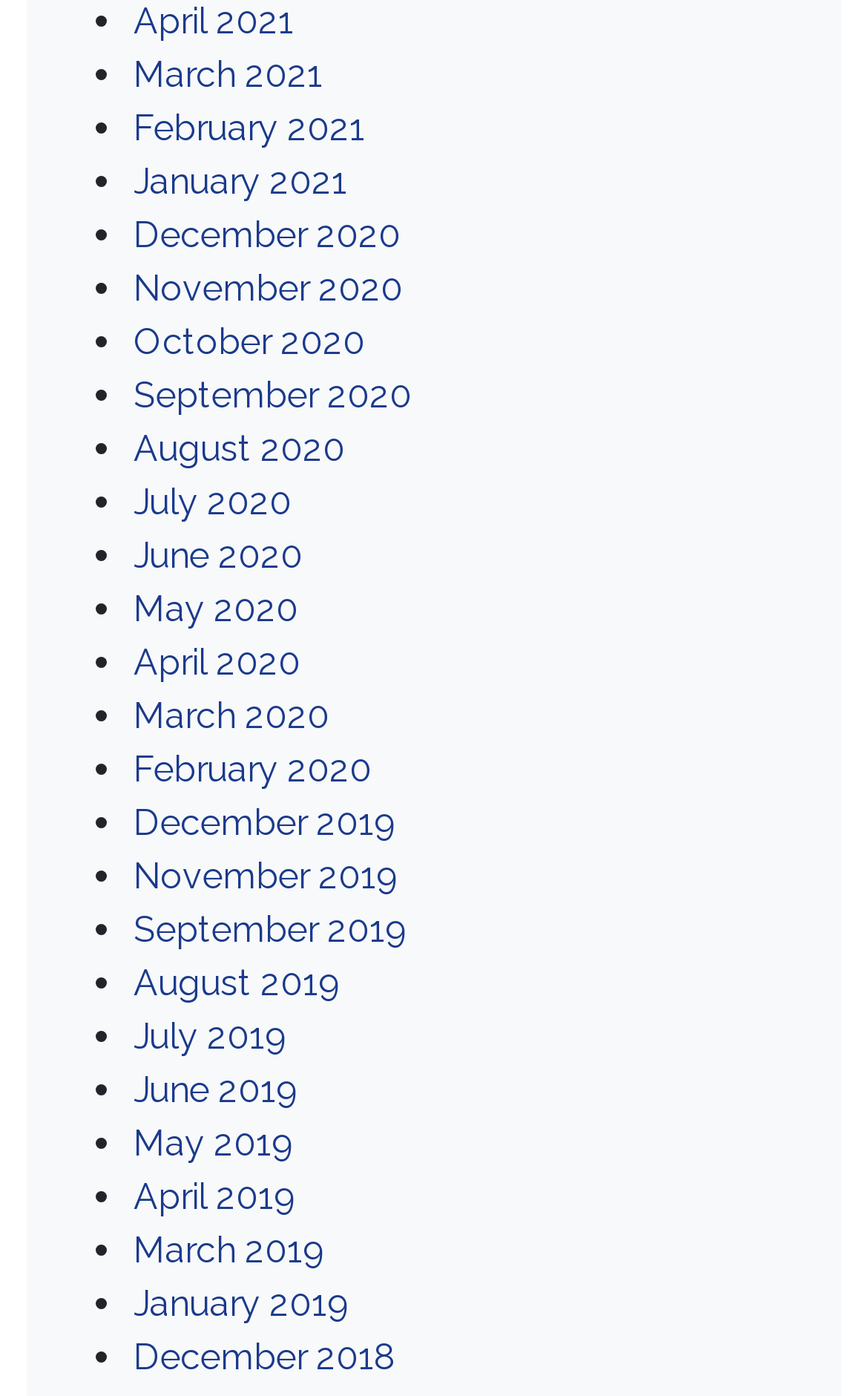From the webpage screenshot, predict the bounding box of the UI element that matches this description: "July 2019".

[0.154, 0.727, 0.331, 0.758]